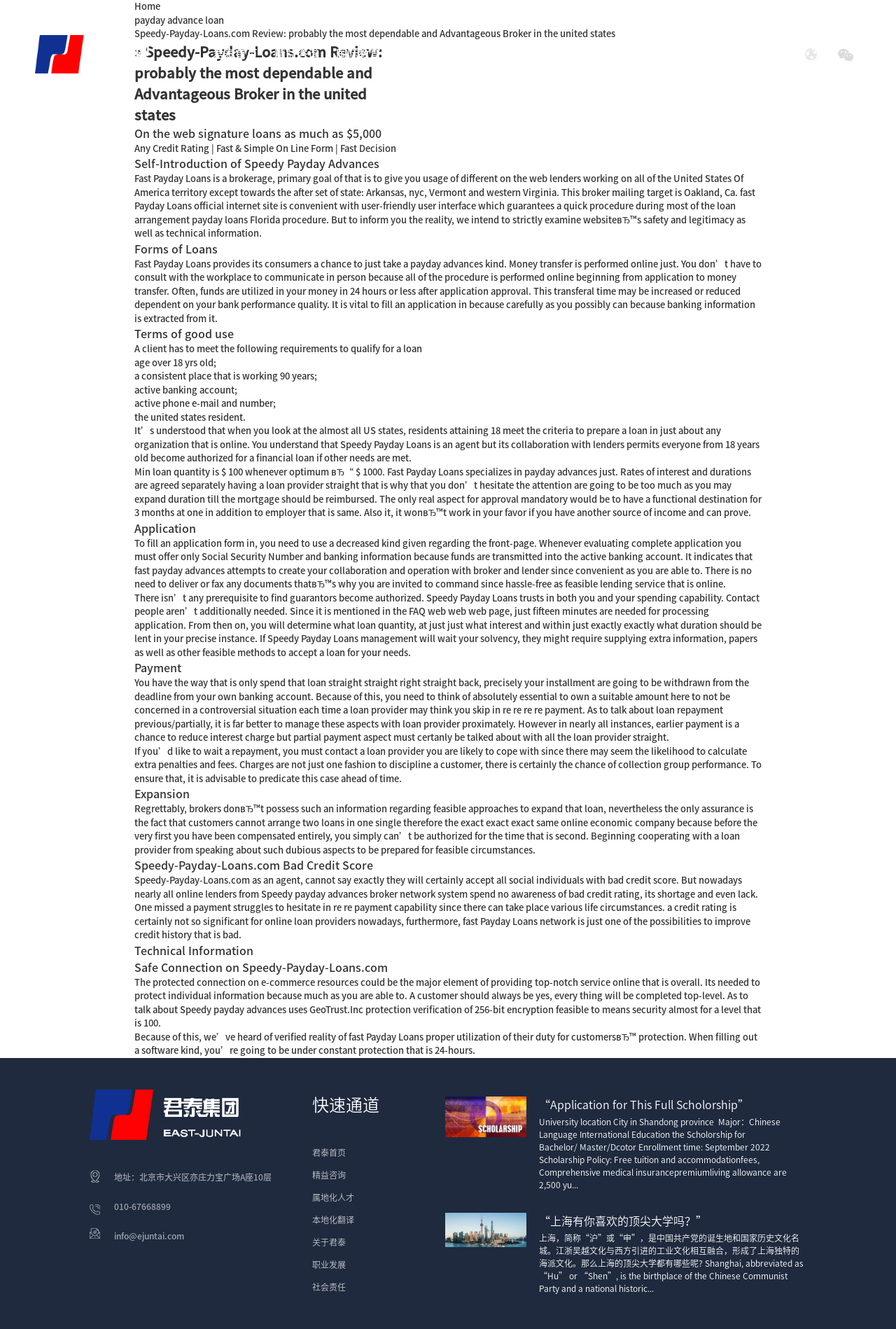Explain in detail what is displayed on the webpage.

This webpage is about Speedy Payday Loans, a brokerage that connects borrowers with lenders in the United States. The page is divided into several sections, including a header with a logo and navigation links, a main content area, and a footer with contact information and social media links.

In the header, there is a logo and a navigation menu with links to various sections of the website, including "Home", "Payday Advance Loan", "Speedy-Payday-Loans.com Review", and others.

The main content area is divided into several sections, each with a heading and descriptive text. The sections include "On the web signature loans as much as $5,000", "Self-Introduction of Speedy Payday Advances", "Forms of Loans", "Terms of good use", "Application", "Payment", "Expansion", "Speedy-Payday-Loans.com Bad Credit Score", and "Technical Information".

Each section provides detailed information about the services offered by Speedy Payday Loans, including the types of loans available, the application process, payment terms, and technical information about the website's security features.

In the footer, there is contact information, including an address in Beijing, China, a phone number, and an email address. There are also links to social media platforms and a section called "快速通道" (Quick Channel) with links to various pages on the website.

Additionally, there are two figures with images and captions, one with a heading "“Application for This Full Scholorship”" and the other with a heading "“上海有你喜欢的顶尖大学吗？”" (Do you have a favorite top university in Shanghai?). These figures appear to be advertisements or promotions for educational opportunities.

Overall, the webpage provides detailed information about Speedy Payday Loans and its services, as well as some promotional content and contact information.